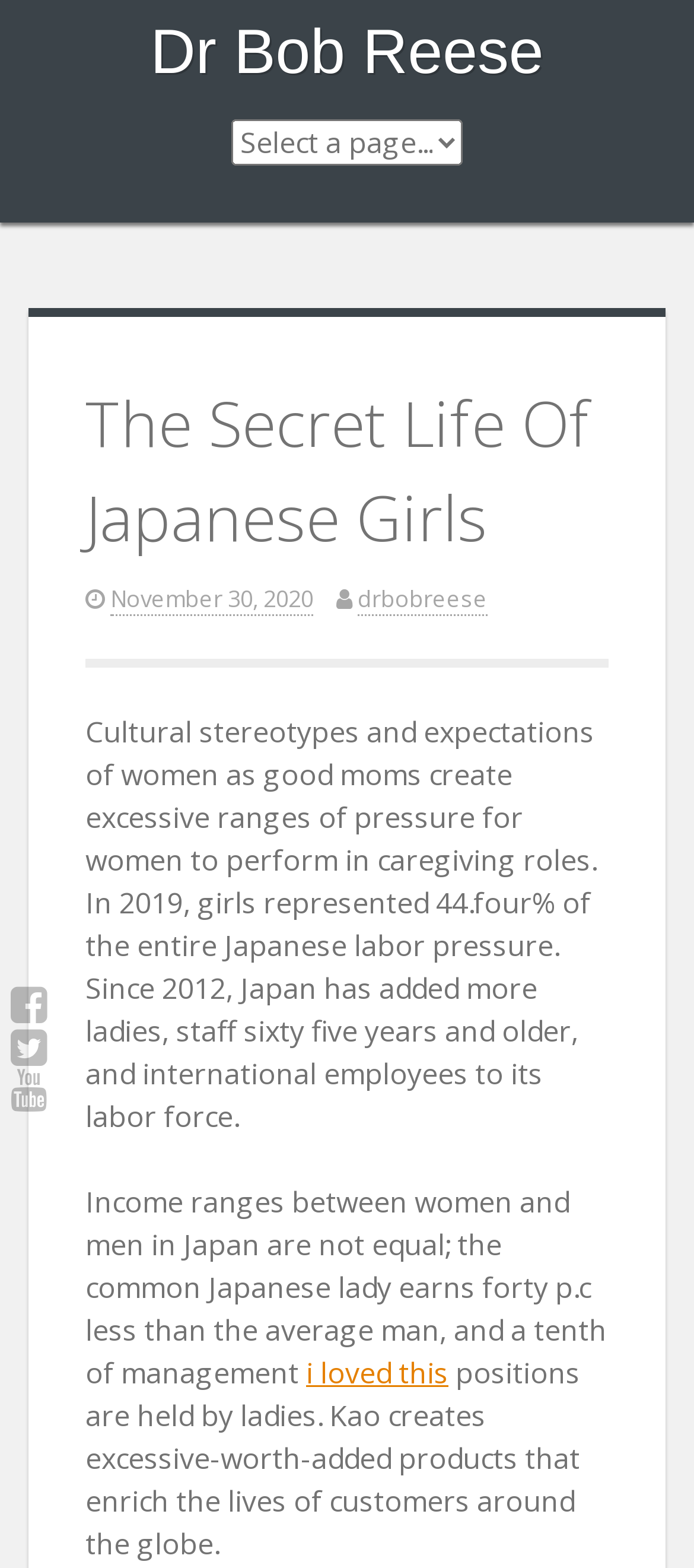Locate the coordinates of the bounding box for the clickable region that fulfills this instruction: "Click the Facebook link".

[0.015, 0.627, 0.069, 0.654]